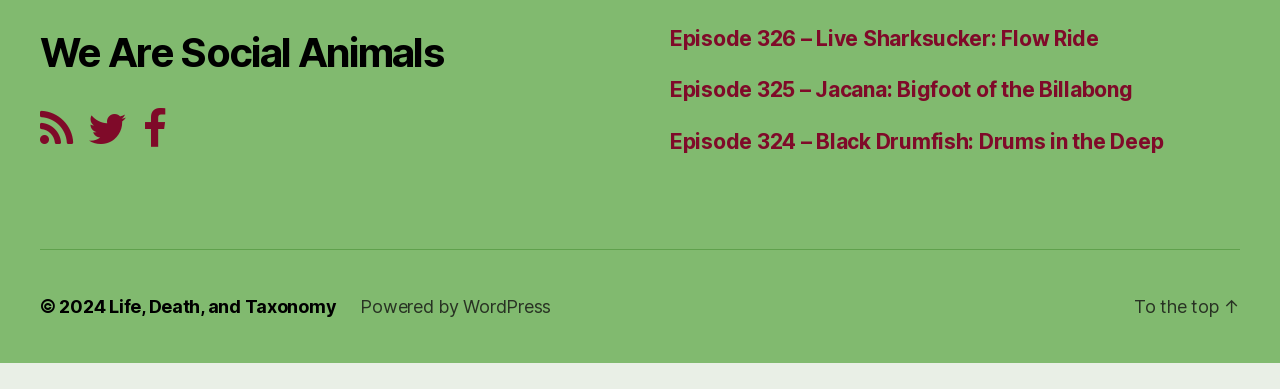Please find the bounding box coordinates (top-left x, top-left y, bottom-right x, bottom-right y) in the screenshot for the UI element described as follows: Life, Death, and Taxonomy

[0.085, 0.829, 0.263, 0.883]